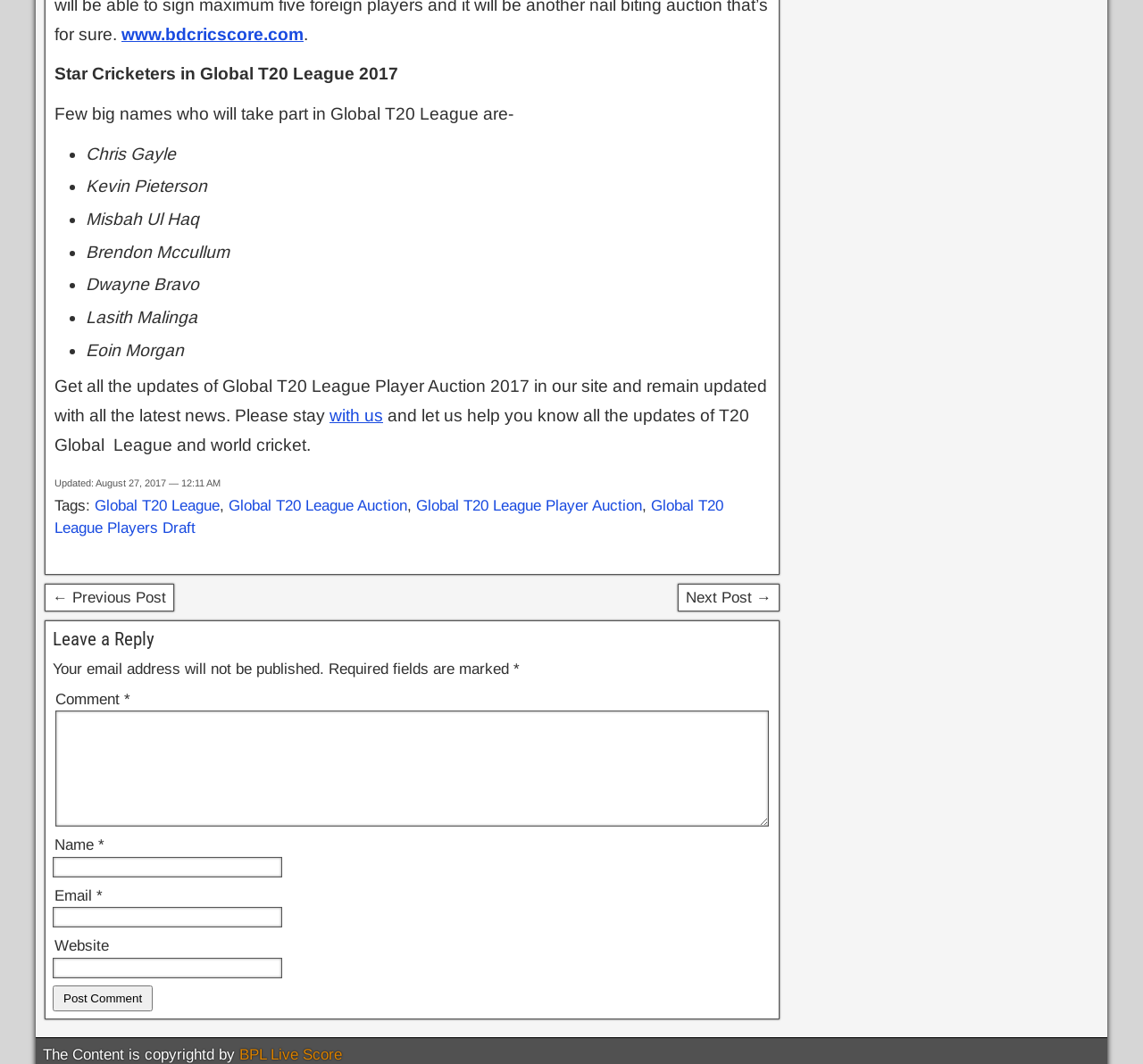Find and indicate the bounding box coordinates of the region you should select to follow the given instruction: "Click on the previous post".

[0.039, 0.548, 0.152, 0.575]